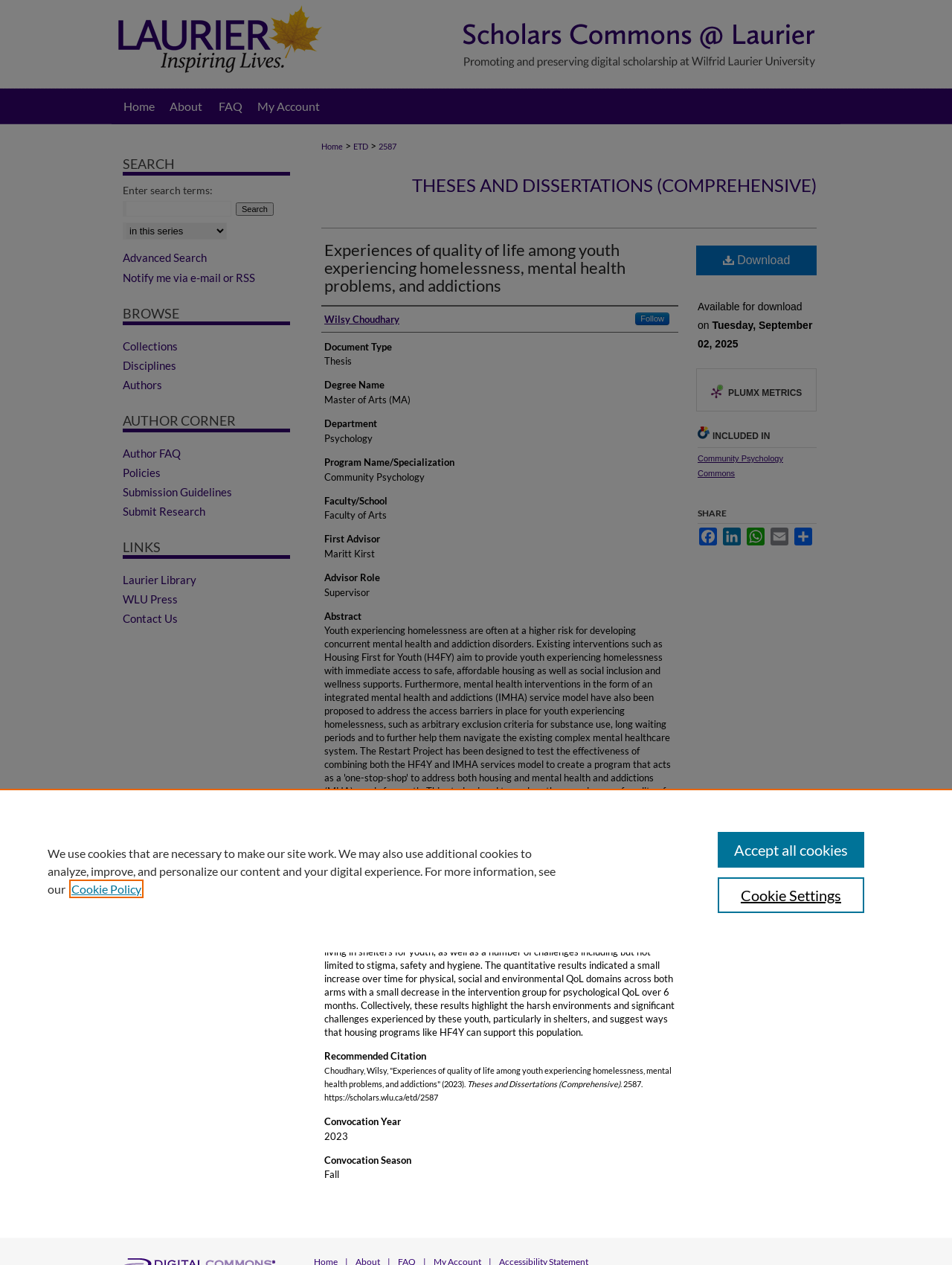Please specify the bounding box coordinates of the element that should be clicked to execute the given instruction: 'Download the thesis'. Ensure the coordinates are four float numbers between 0 and 1, expressed as [left, top, right, bottom].

[0.731, 0.194, 0.858, 0.218]